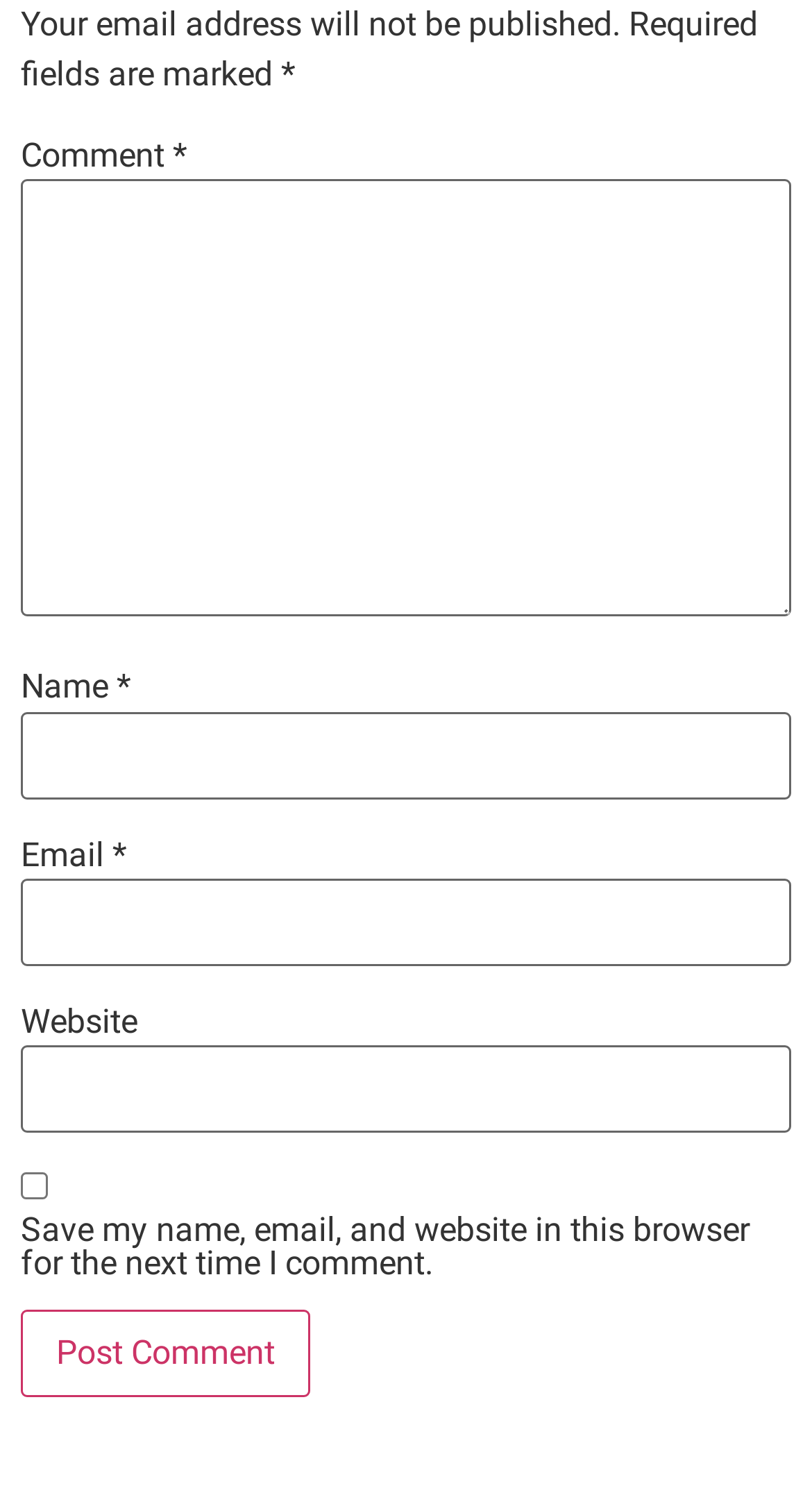Please respond to the question with a concise word or phrase:
Is the 'Website' textbox required?

No